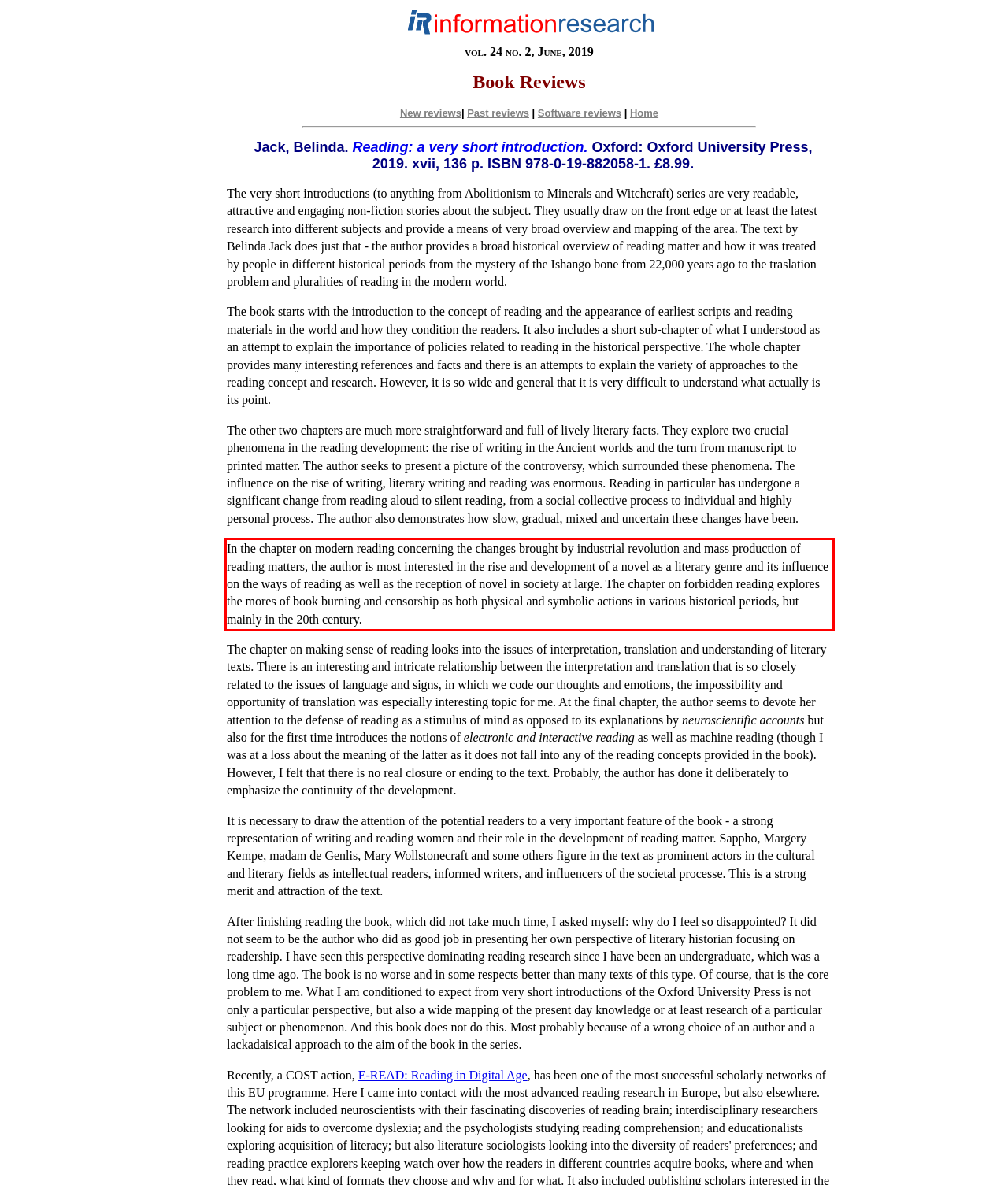Please extract the text content within the red bounding box on the webpage screenshot using OCR.

In the chapter on modern reading concerning the changes brought by industrial revolution and mass production of reading matters, the author is most interested in the rise and development of a novel as a literary genre and its influence on the ways of reading as well as the reception of novel in society at large. The chapter on forbidden reading explores the mores of book burning and censorship as both physical and symbolic actions in various historical periods, but mainly in the 20th century.